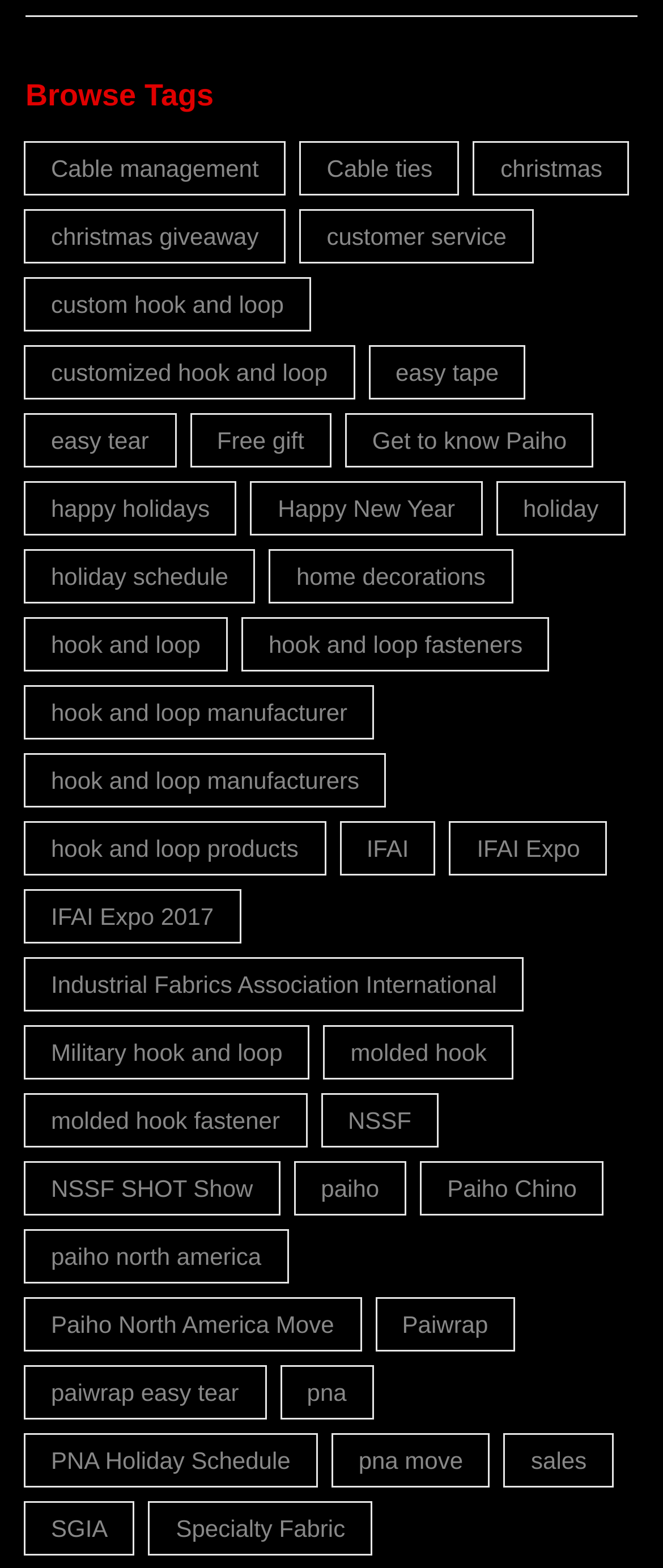What is the name of the company mentioned on this webpage?
Using the image as a reference, give an elaborate response to the question.

The company name 'Paiho' is mentioned multiple times on this webpage, including in links such as 'paiho (17 items)' and 'Paiho Chino (11 items)'.